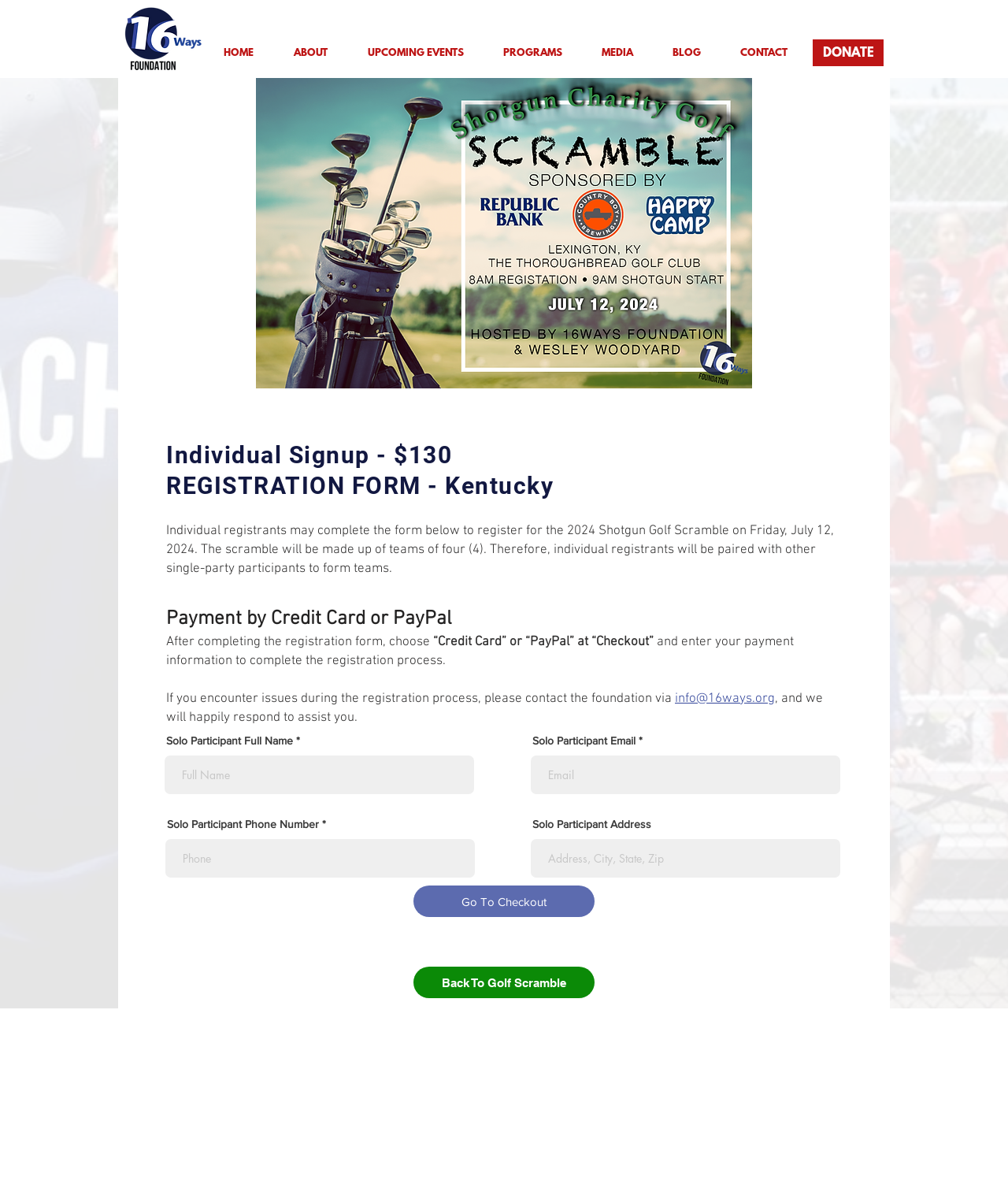What is required to complete the registration form?
Using the image as a reference, give an elaborate response to the question.

The registration form requires users to provide their solo participant full name, phone number, and email, which are marked as required fields, and optionally, their address.